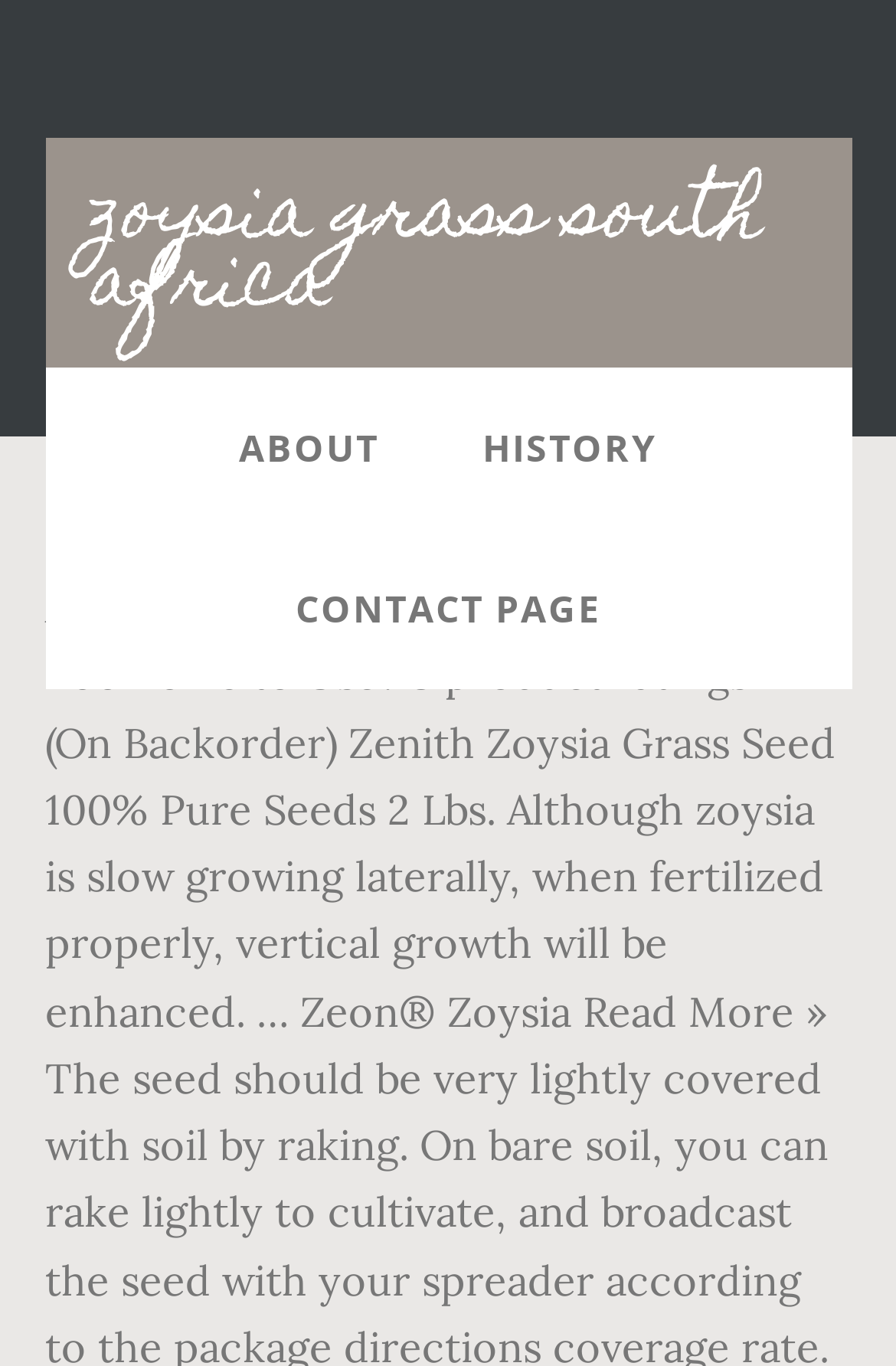Please find the bounding box for the UI component described as follows: "Contact Page".

[0.278, 0.387, 0.722, 0.504]